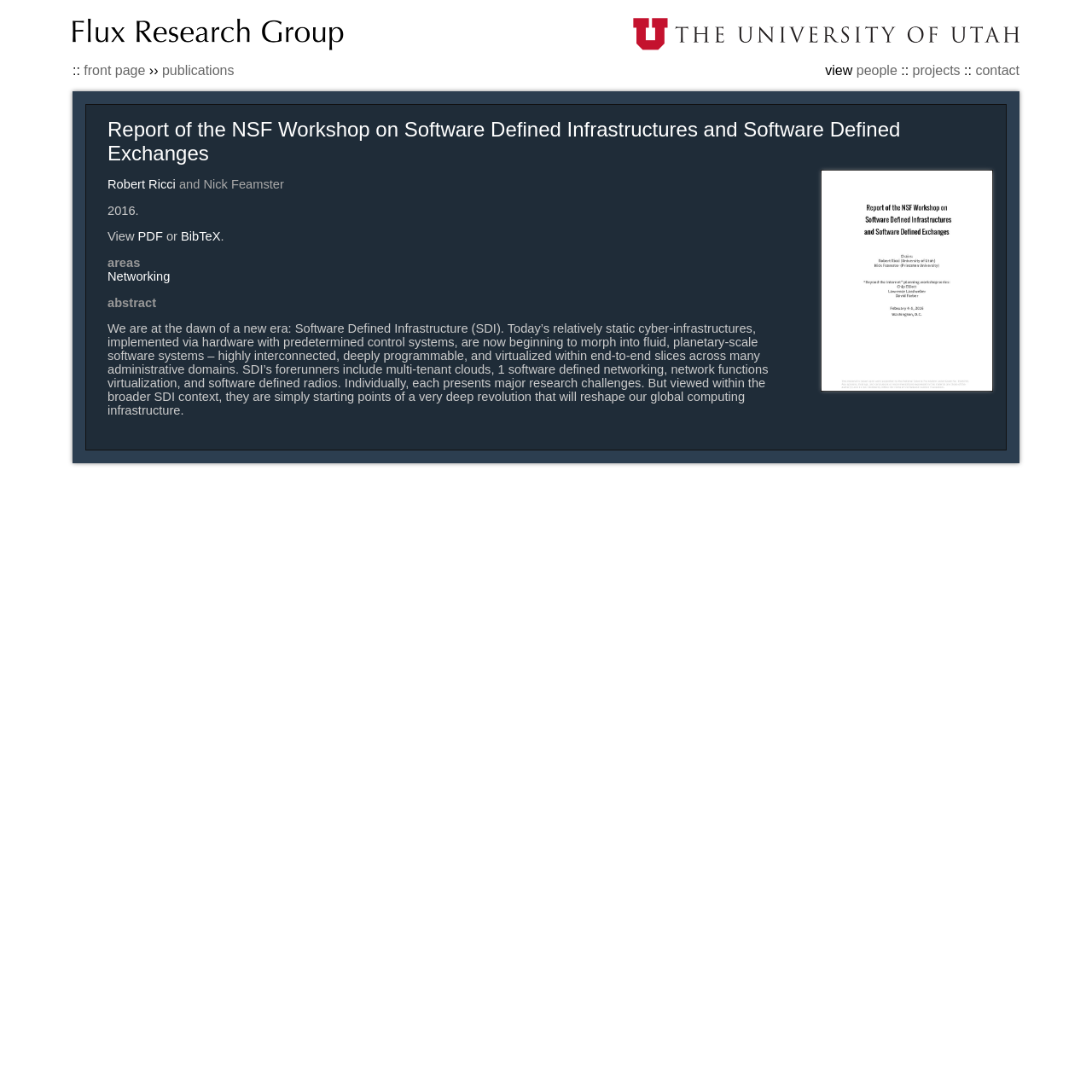Identify the coordinates of the bounding box for the element that must be clicked to accomplish the instruction: "view front page".

[0.077, 0.057, 0.133, 0.071]